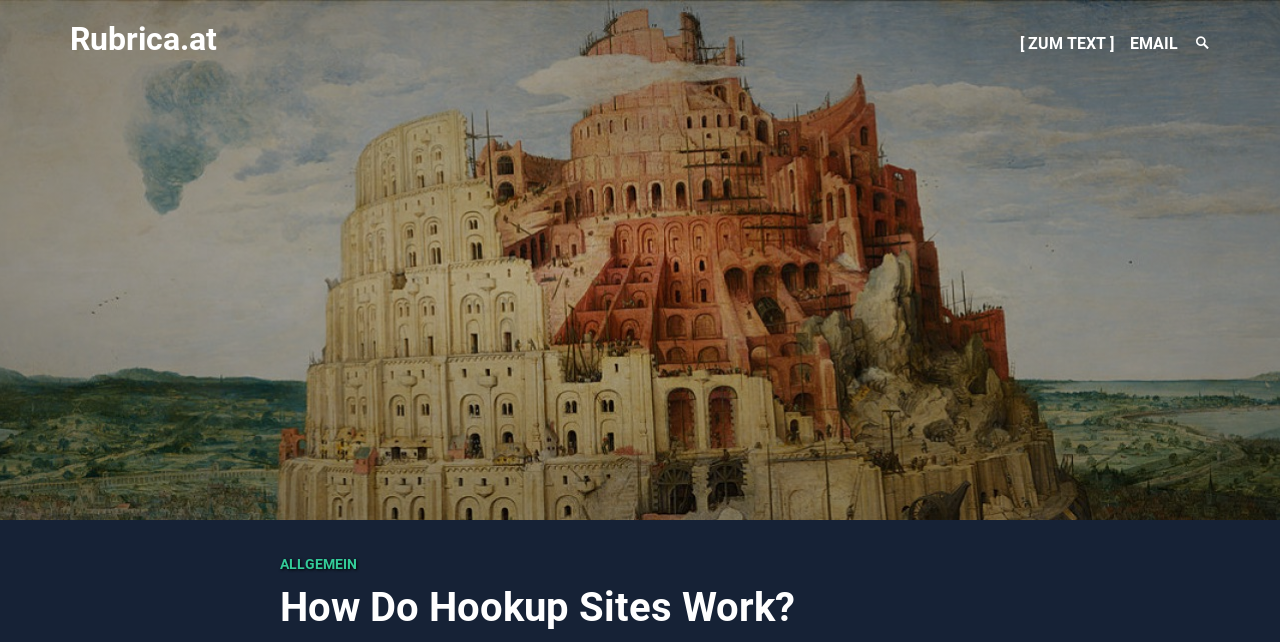Please give a one-word or short phrase response to the following question: 
What is the name of the website?

Rubrica.at